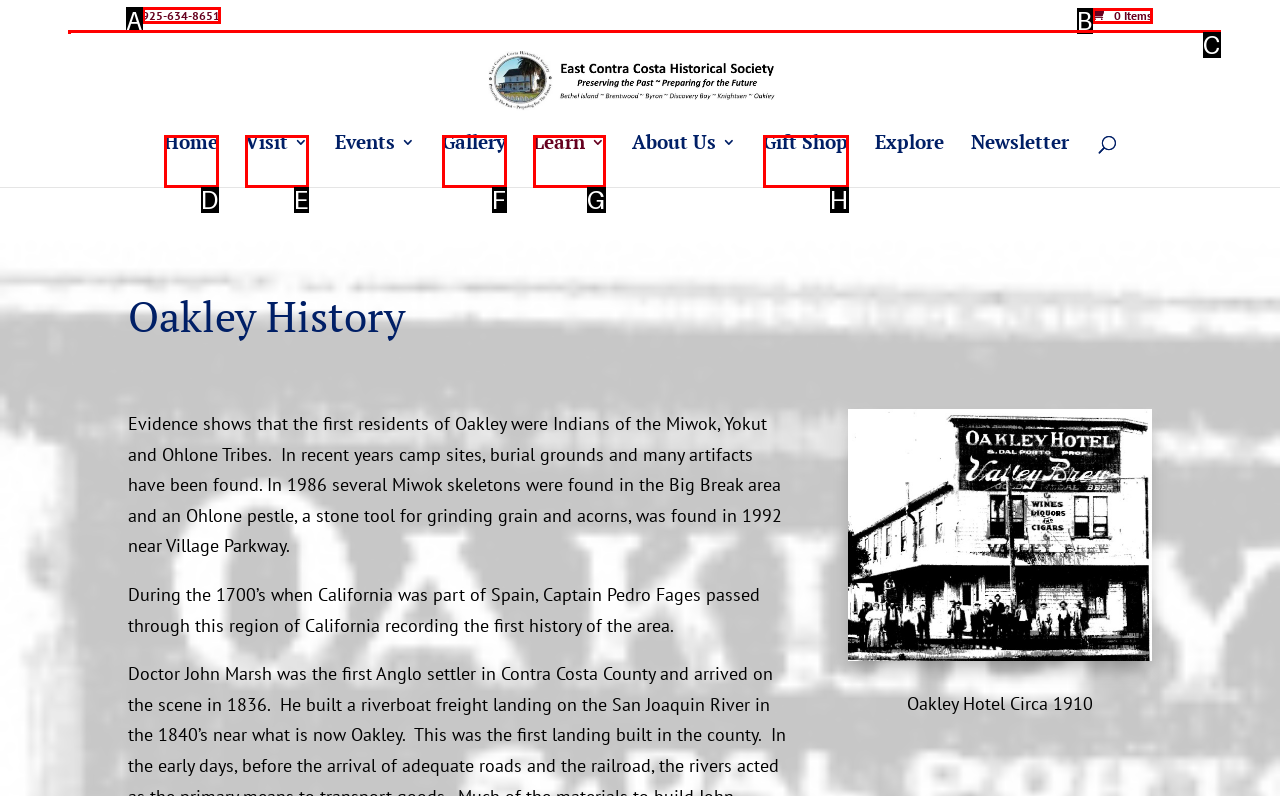For the task: Call the phone number, identify the HTML element to click.
Provide the letter corresponding to the right choice from the given options.

A